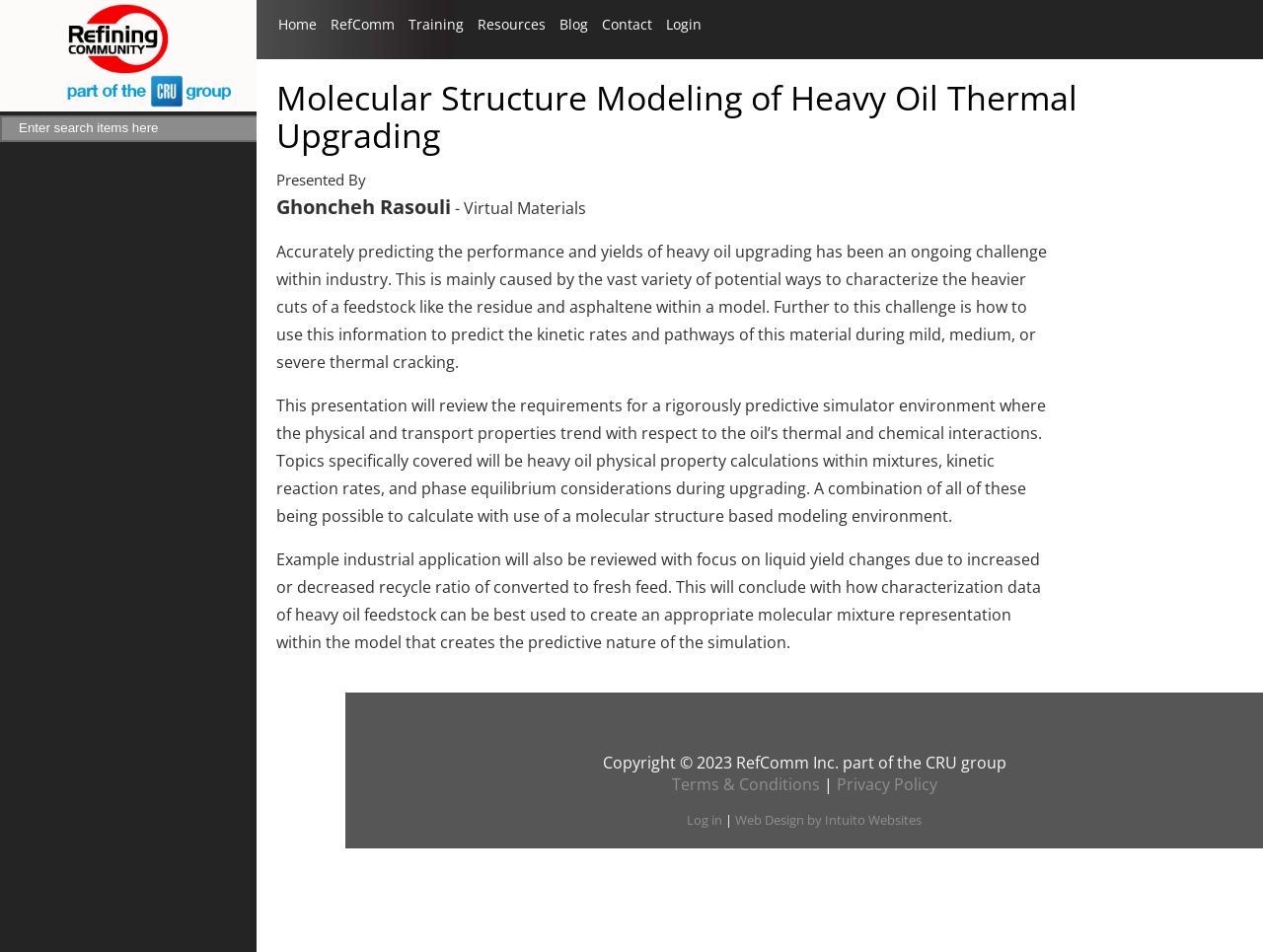What is the purpose of the search bar?
Use the information from the image to give a detailed answer to the question.

The search bar is located at the top of the webpage, and it has a textbox with a placeholder text 'Enter search items here' and a search button. This suggests that the purpose of the search bar is to allow users to search for specific items or keywords within the website.